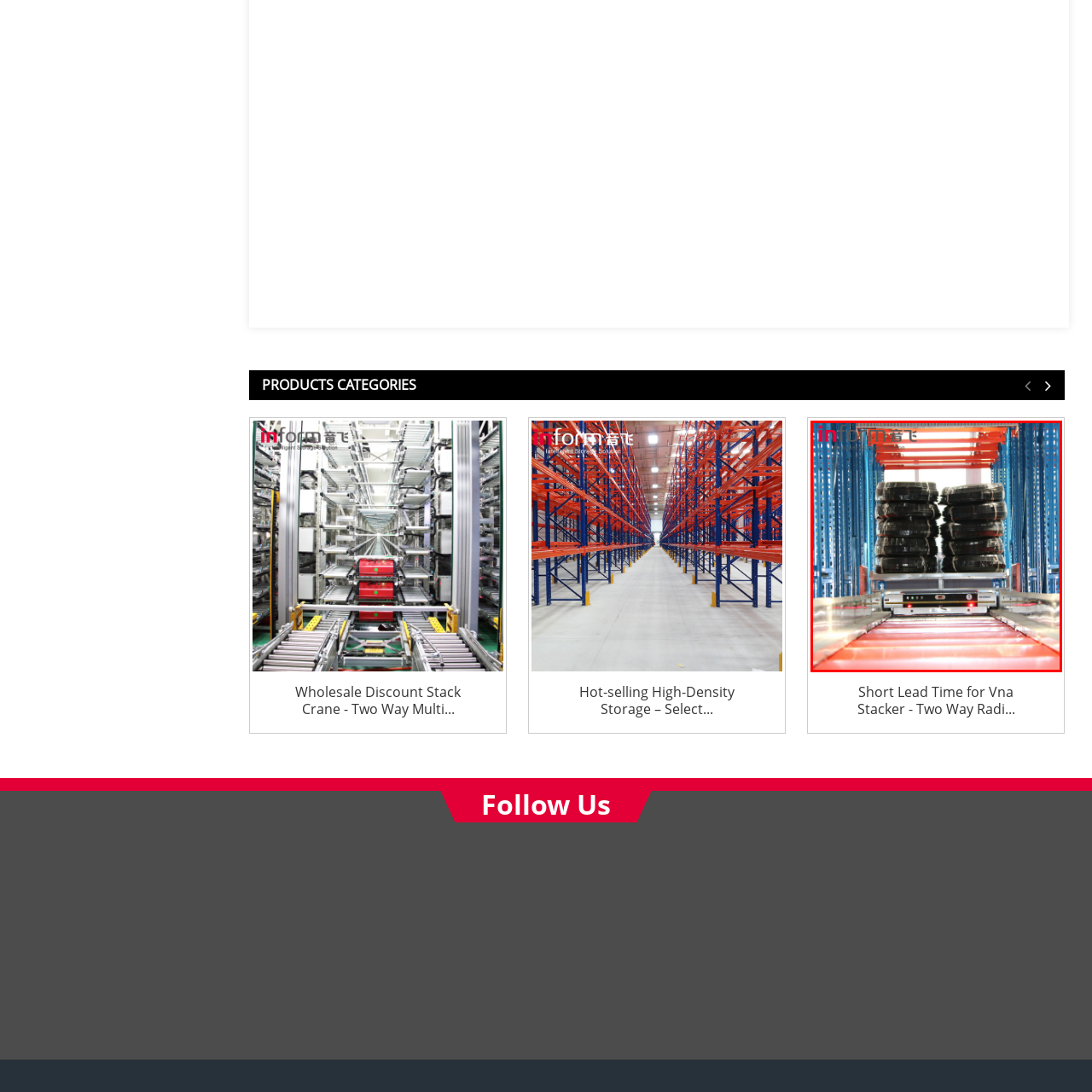What is the color of the racking system?
Observe the image within the red bounding box and formulate a detailed response using the visual elements present.

The caption describes the racking system as vibrant blue, which emphasizes a well-organized storage area, indicative of advanced warehouse management solutions.